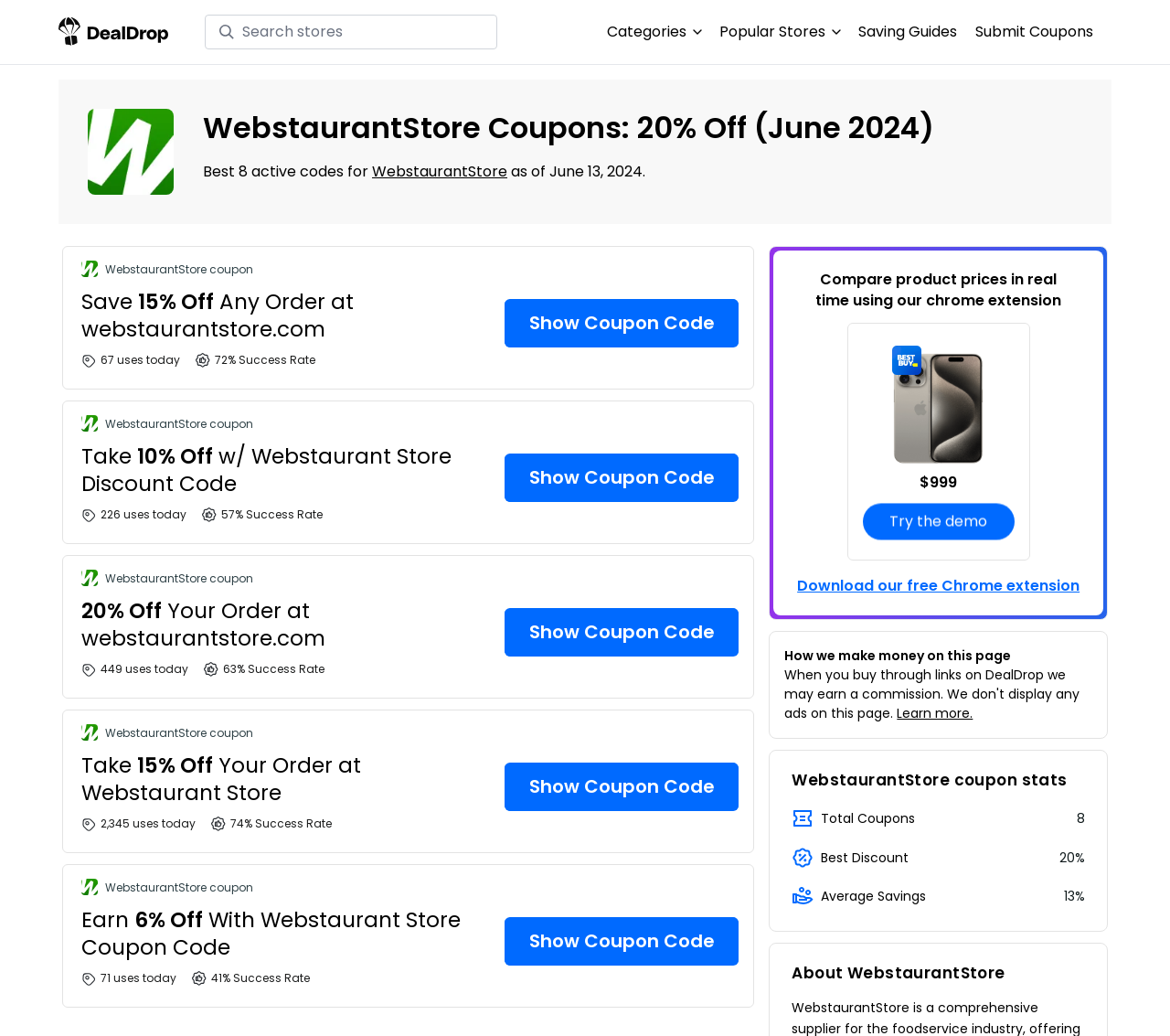Locate the bounding box coordinates of the element's region that should be clicked to carry out the following instruction: "Click on Categories". The coordinates need to be four float numbers between 0 and 1, i.e., [left, top, right, bottom].

[0.519, 0.02, 0.599, 0.041]